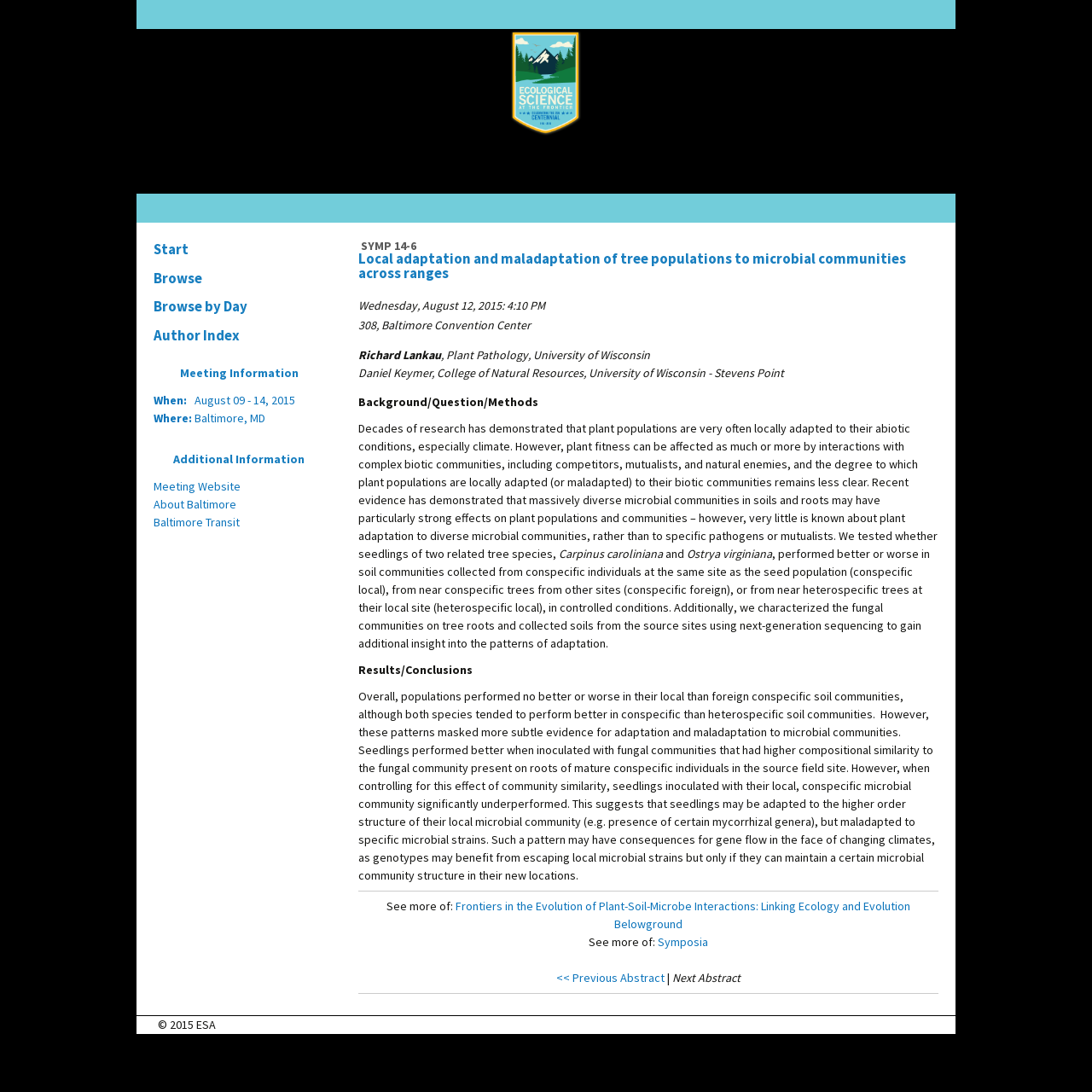Please specify the bounding box coordinates of the region to click in order to perform the following instruction: "Browse by Day".

[0.133, 0.268, 0.305, 0.294]